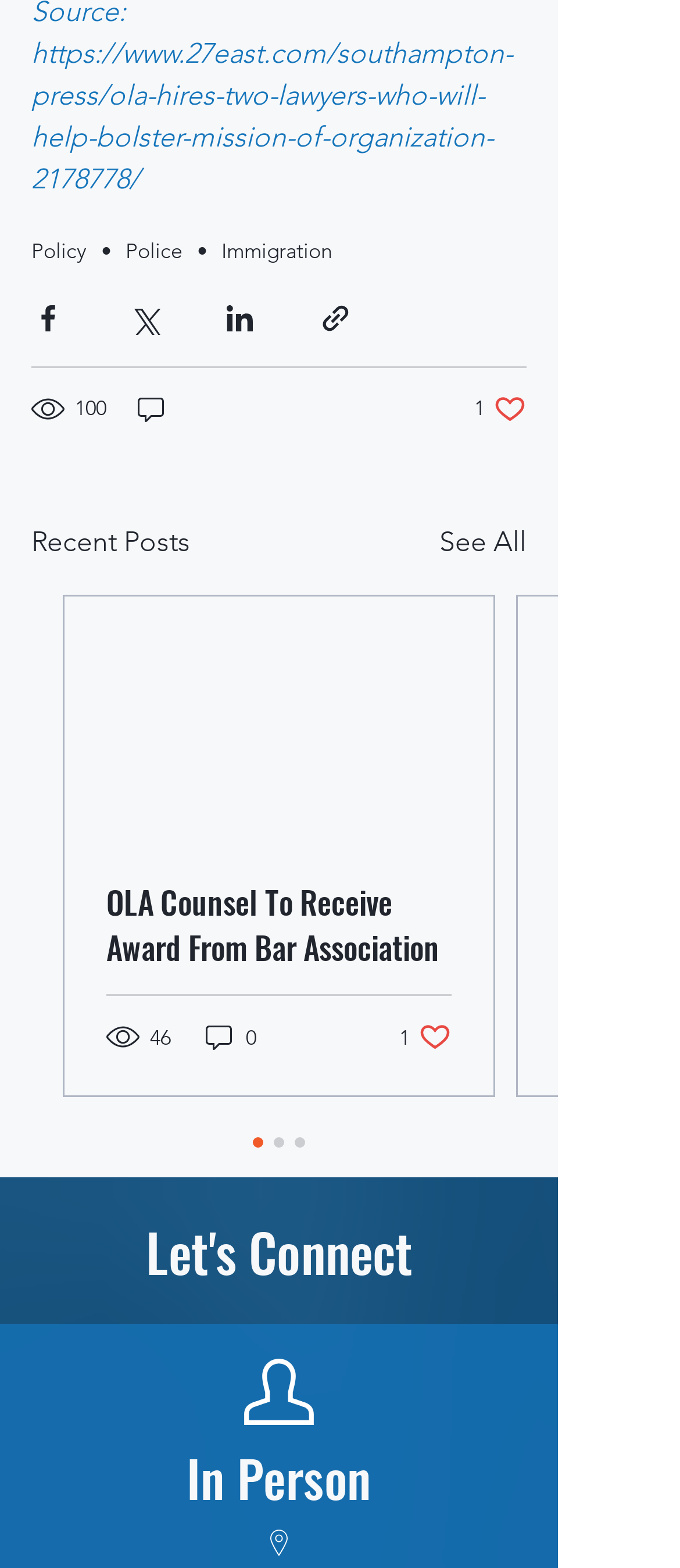How many likes does the first post have?
Look at the webpage screenshot and answer the question with a detailed explanation.

I examined the button '1 like. Post not marked as liked' which is located below the social media sharing buttons, and it indicates that the first post has 1 like.